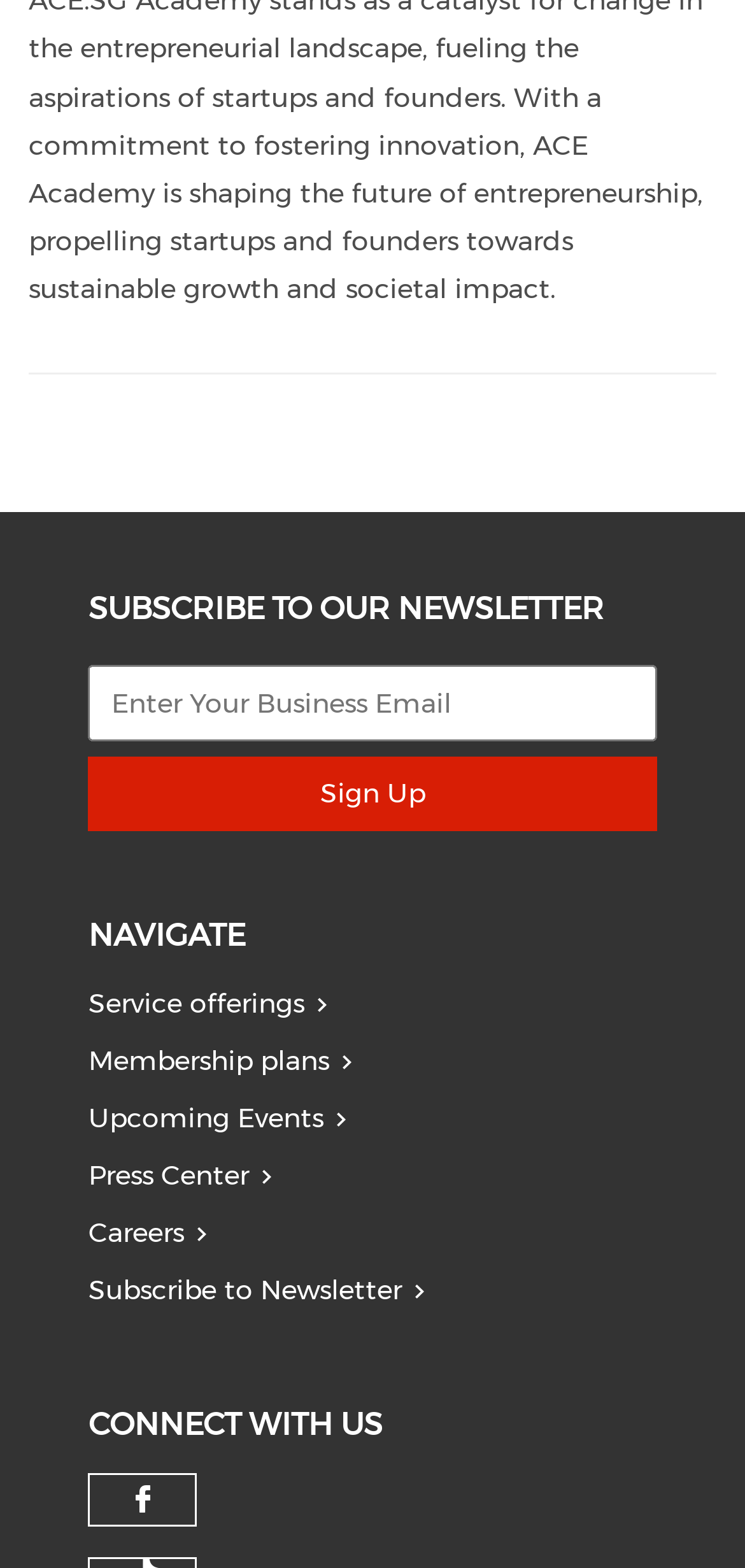Give the bounding box coordinates for the element described as: "Subscribe to Newsletter".

[0.119, 0.806, 0.881, 0.842]